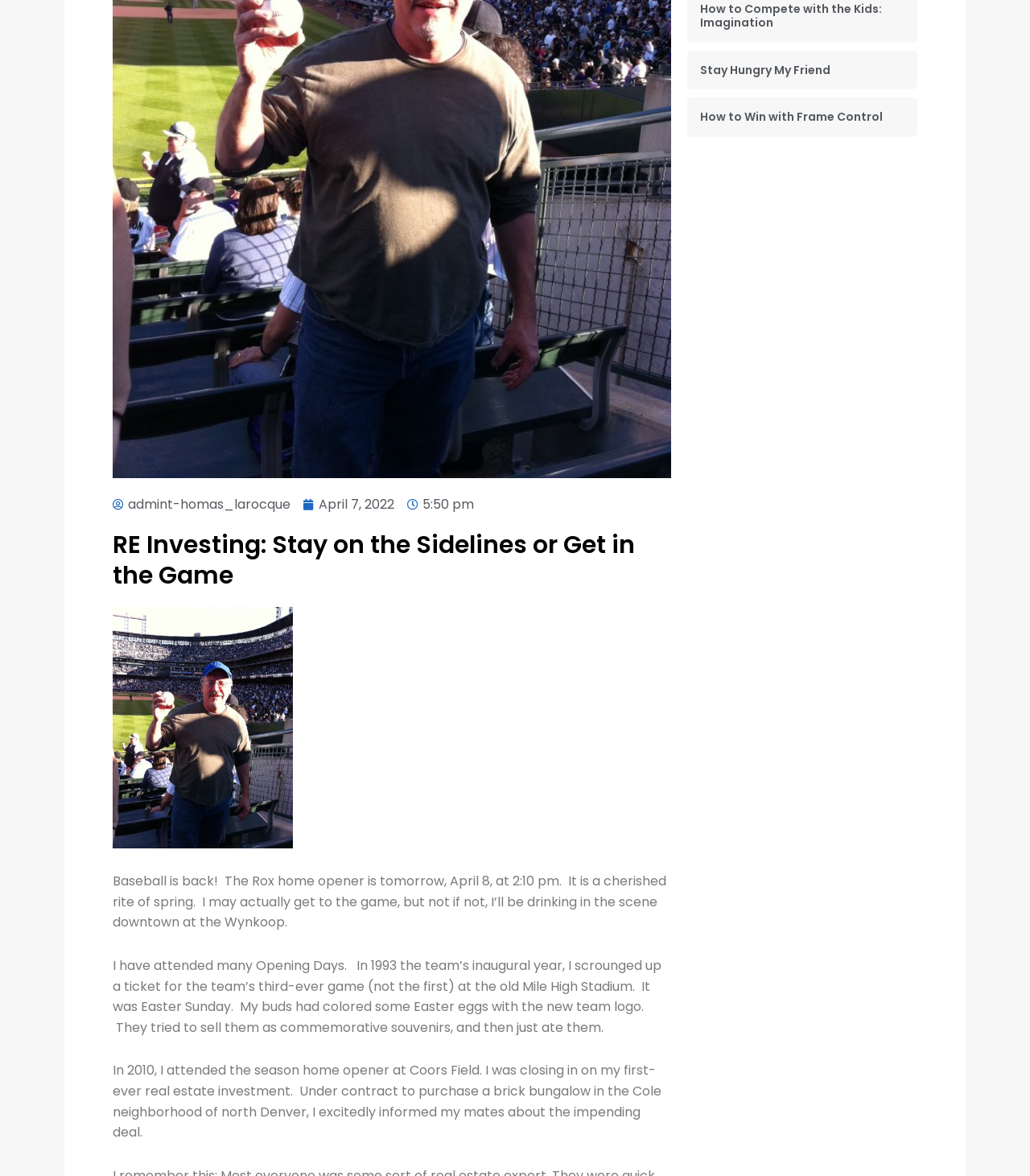Find the UI element described as: "Stay Hungry My Friend" and predict its bounding box coordinates. Ensure the coordinates are four float numbers between 0 and 1, [left, top, right, bottom].

[0.68, 0.052, 0.806, 0.066]